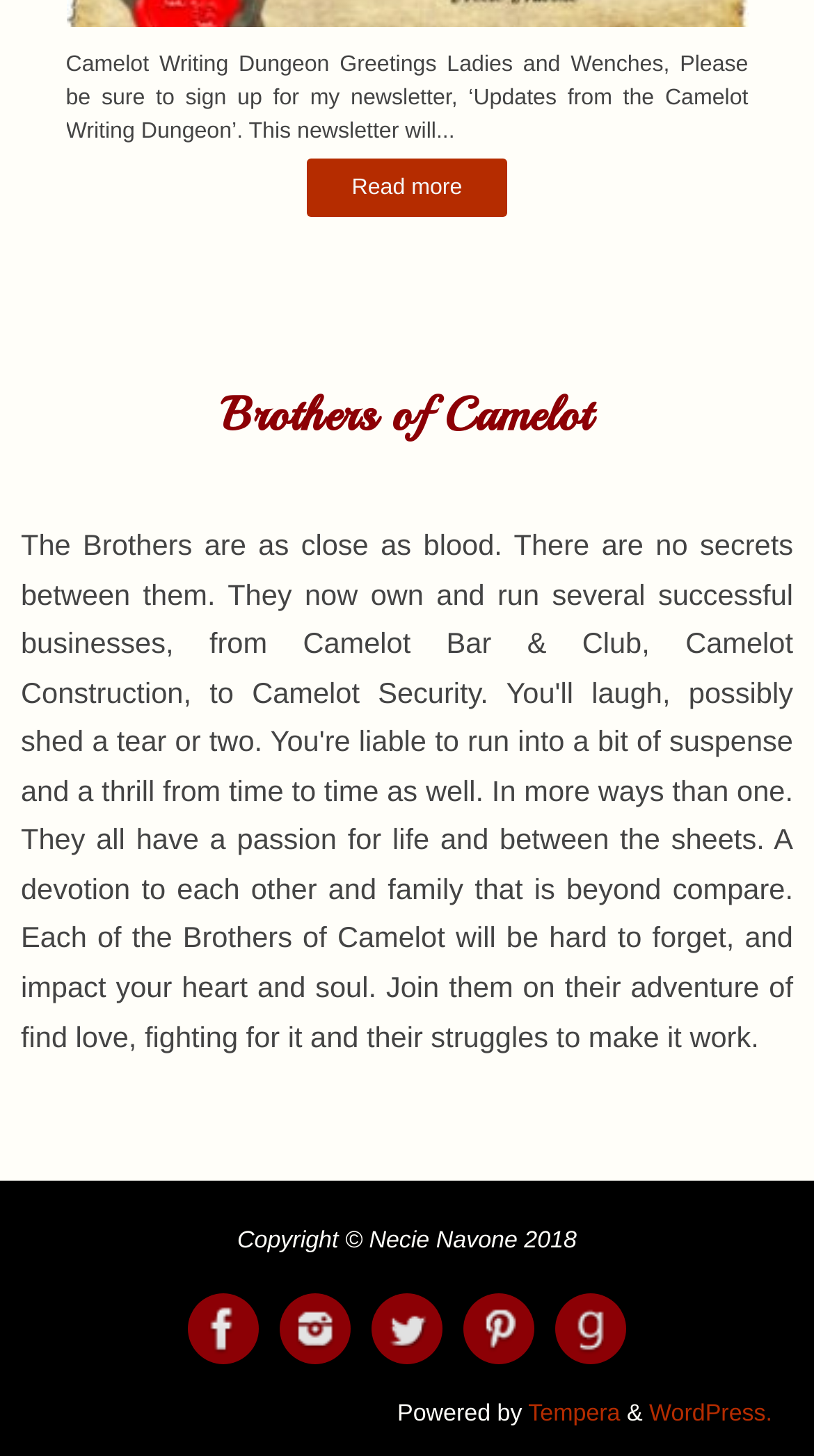Locate the bounding box for the described UI element: "Read more". Ensure the coordinates are four float numbers between 0 and 1, formatted as [left, top, right, bottom].

[0.376, 0.109, 0.624, 0.149]